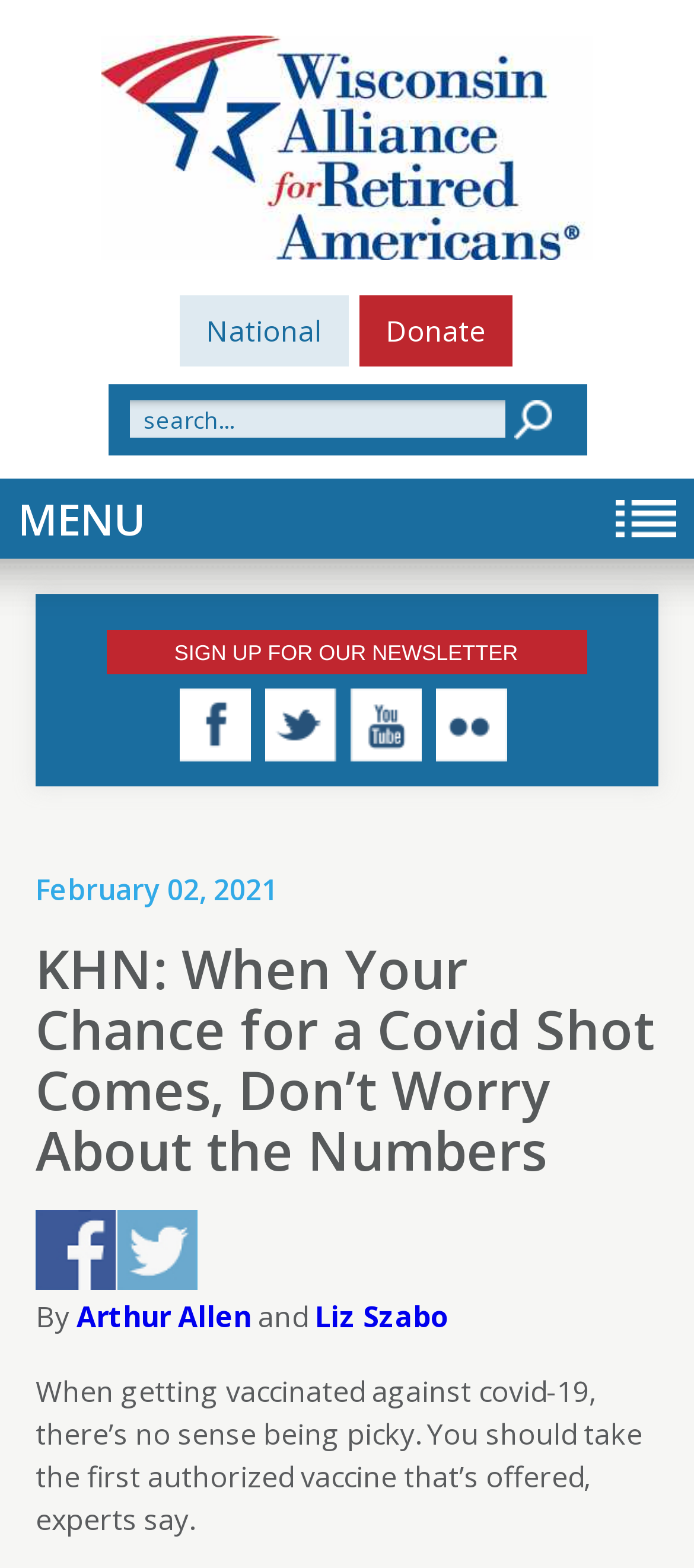Find the coordinates for the bounding box of the element with this description: "input value="search..." name="s" value="search..."".

[0.186, 0.255, 0.727, 0.279]